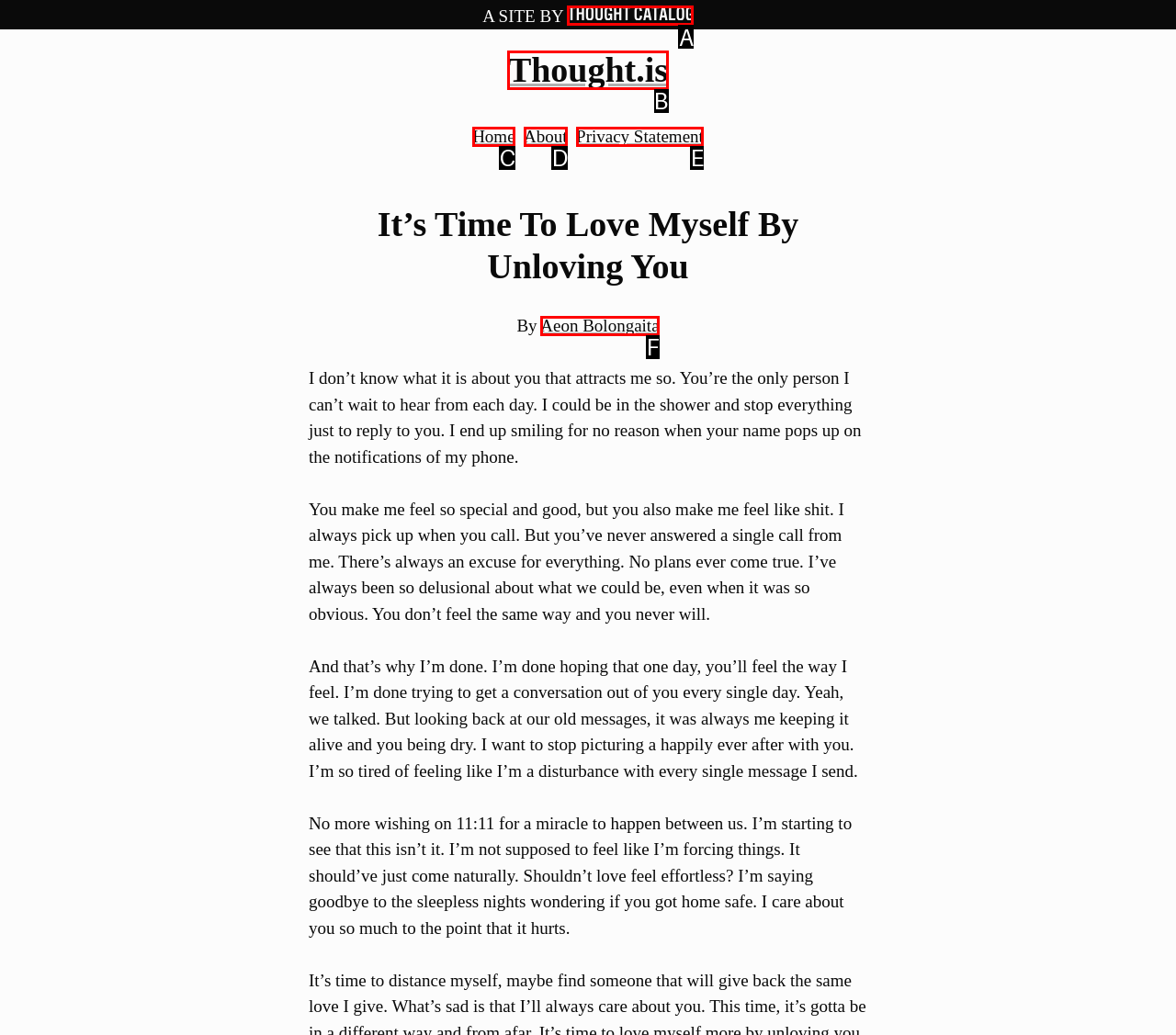Identify which HTML element matches the description: Next Press Release →. Answer with the correct option's letter.

None